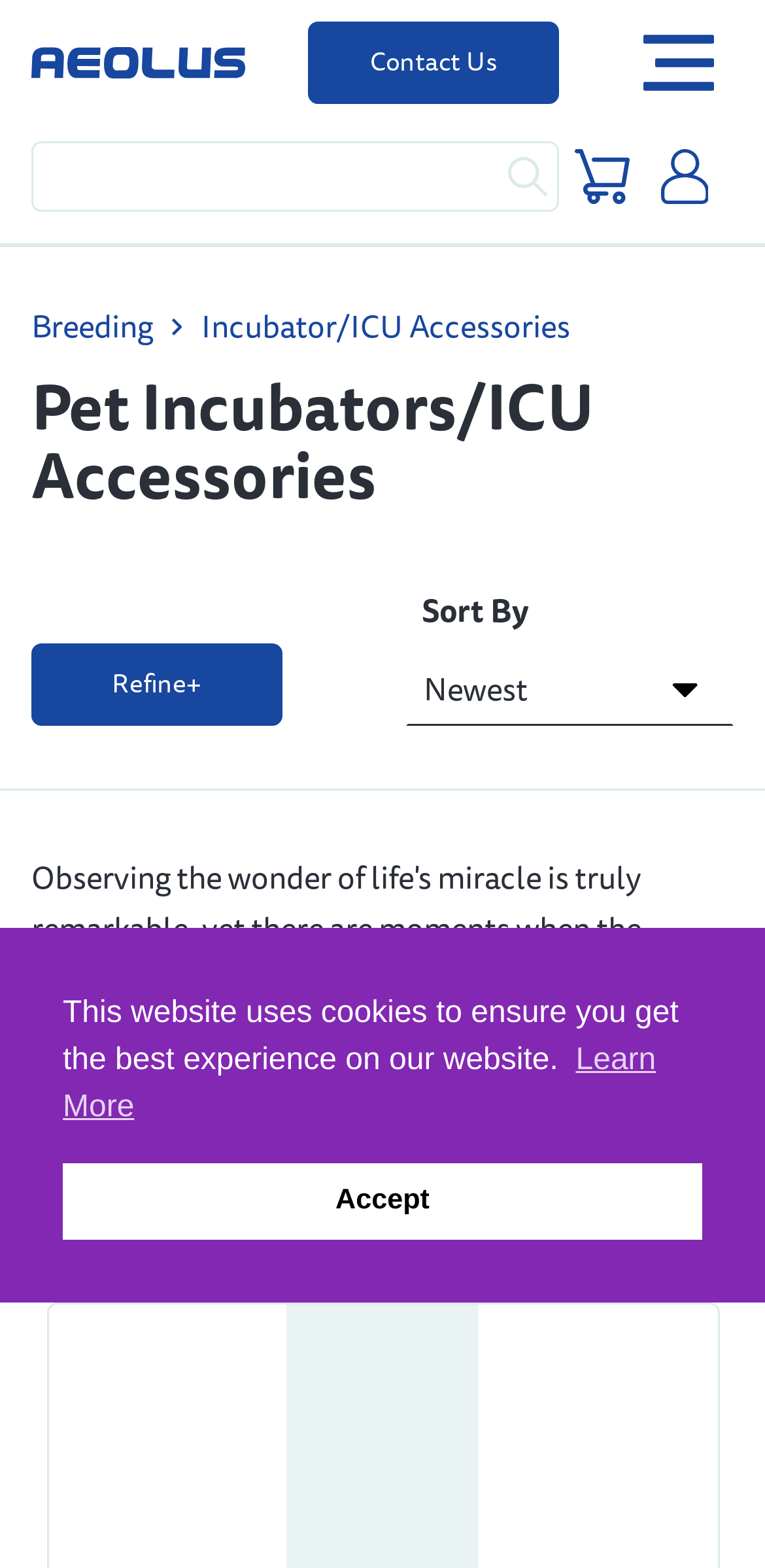Determine the bounding box coordinates for the UI element with the following description: "Login / Register". The coordinates should be four float numbers between 0 and 1, represented as [left, top, right, bottom].

[0.863, 0.095, 0.926, 0.13]